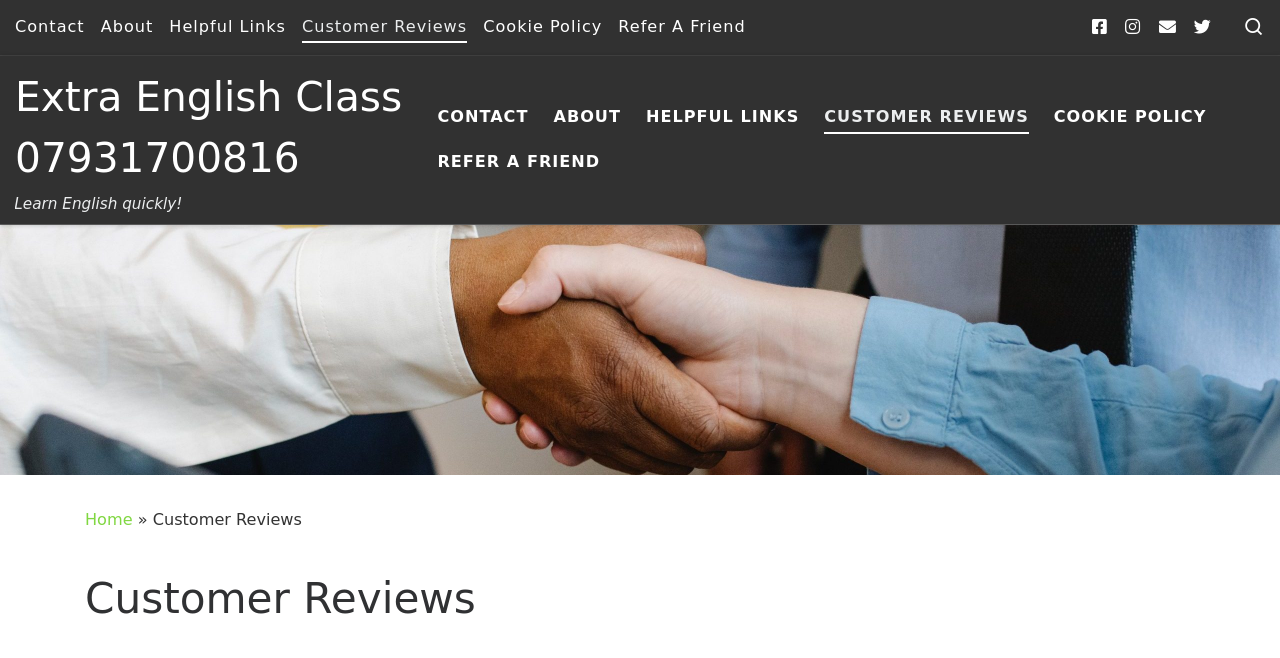Identify the bounding box coordinates for the region to click in order to carry out this instruction: "Read Customer Reviews". Provide the coordinates using four float numbers between 0 and 1, formatted as [left, top, right, bottom].

[0.119, 0.775, 0.236, 0.804]